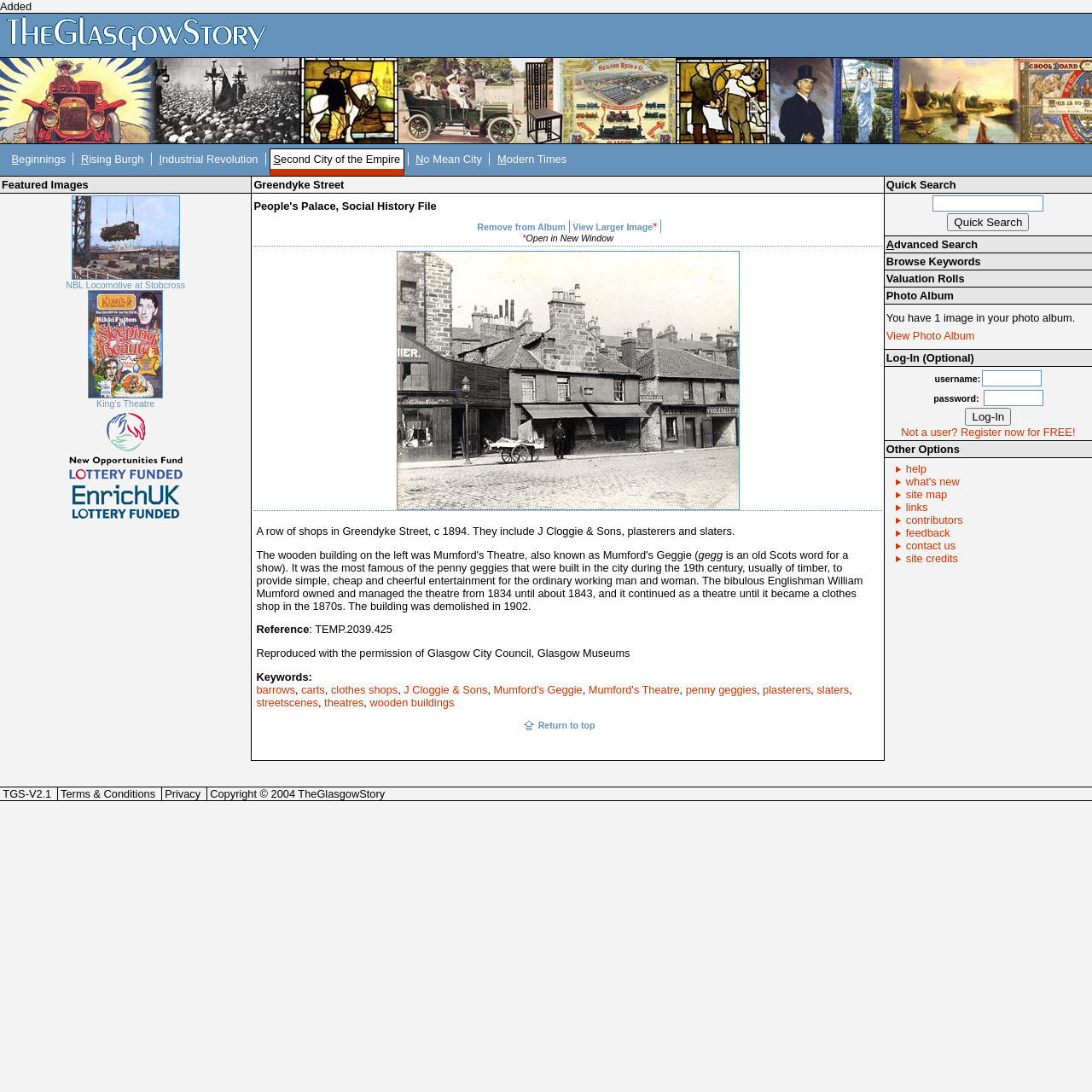Locate the bounding box coordinates of the element you need to click to accomplish the task described by this instruction: "Search for keywords".

[0.854, 0.179, 0.956, 0.194]